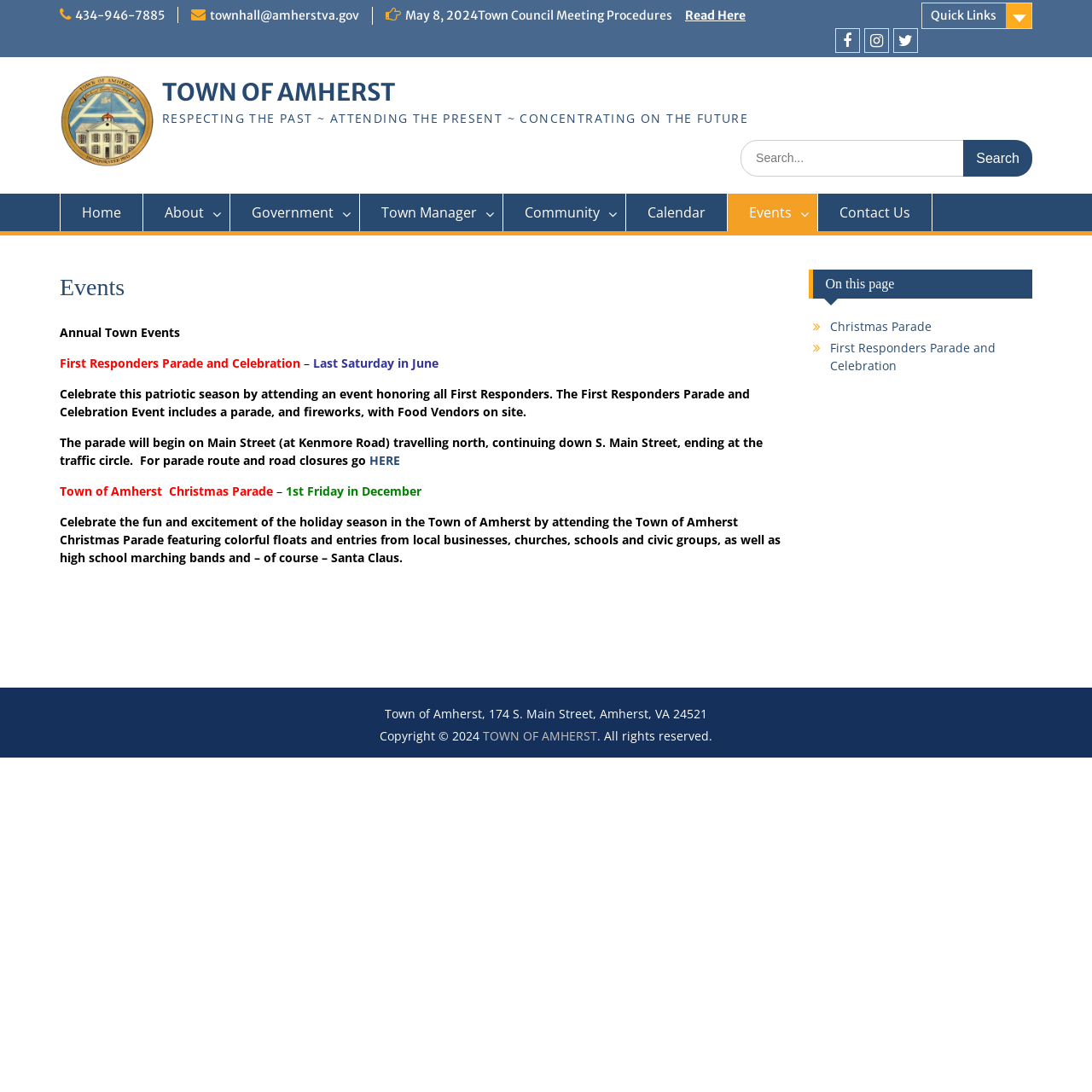Identify the bounding box coordinates for the region of the element that should be clicked to carry out the instruction: "Read about town council meeting procedures". The bounding box coordinates should be four float numbers between 0 and 1, i.e., [left, top, right, bottom].

[0.627, 0.007, 0.683, 0.021]